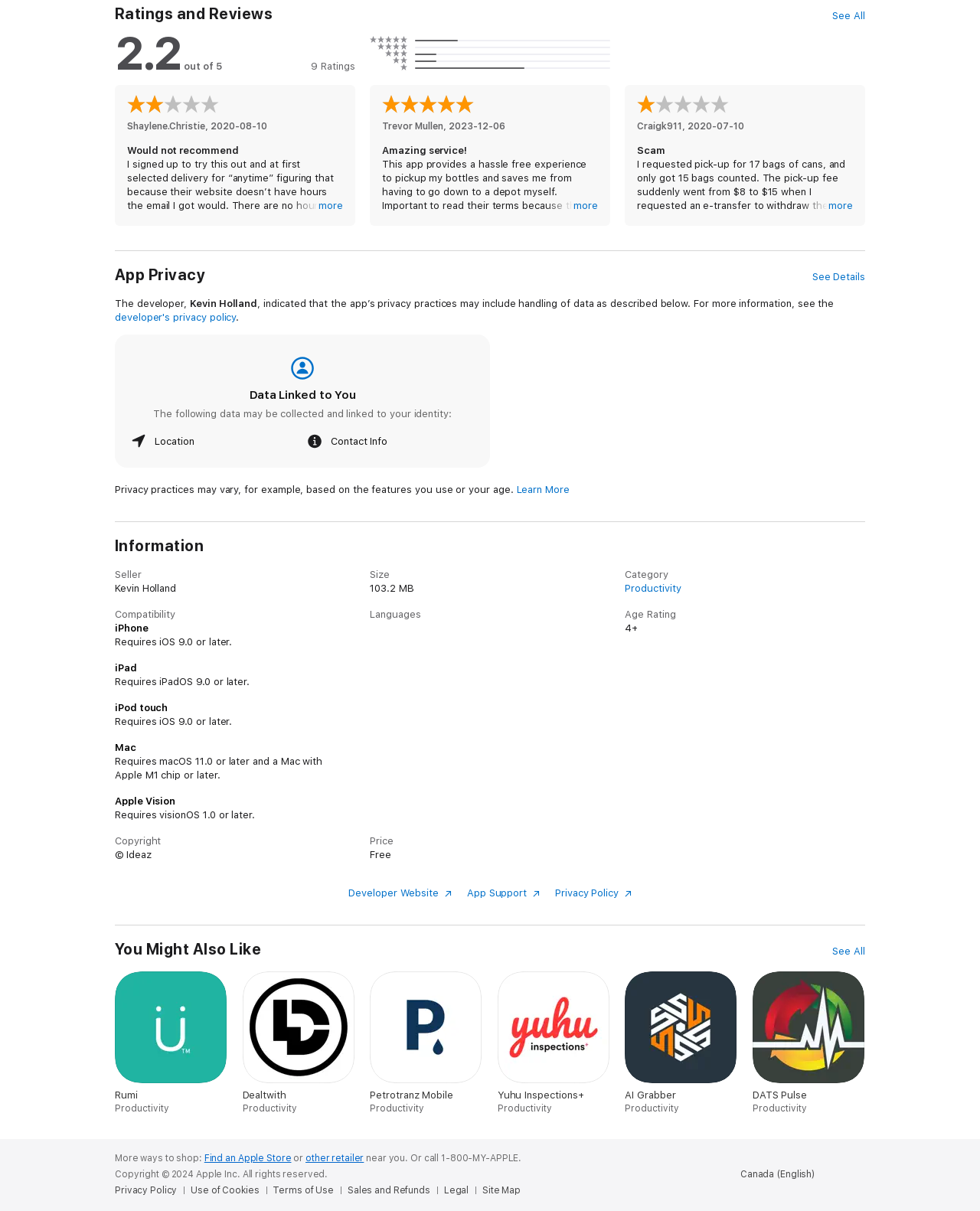Please determine the bounding box coordinates of the section I need to click to accomplish this instruction: "View App Privacy details".

[0.829, 0.223, 0.883, 0.235]